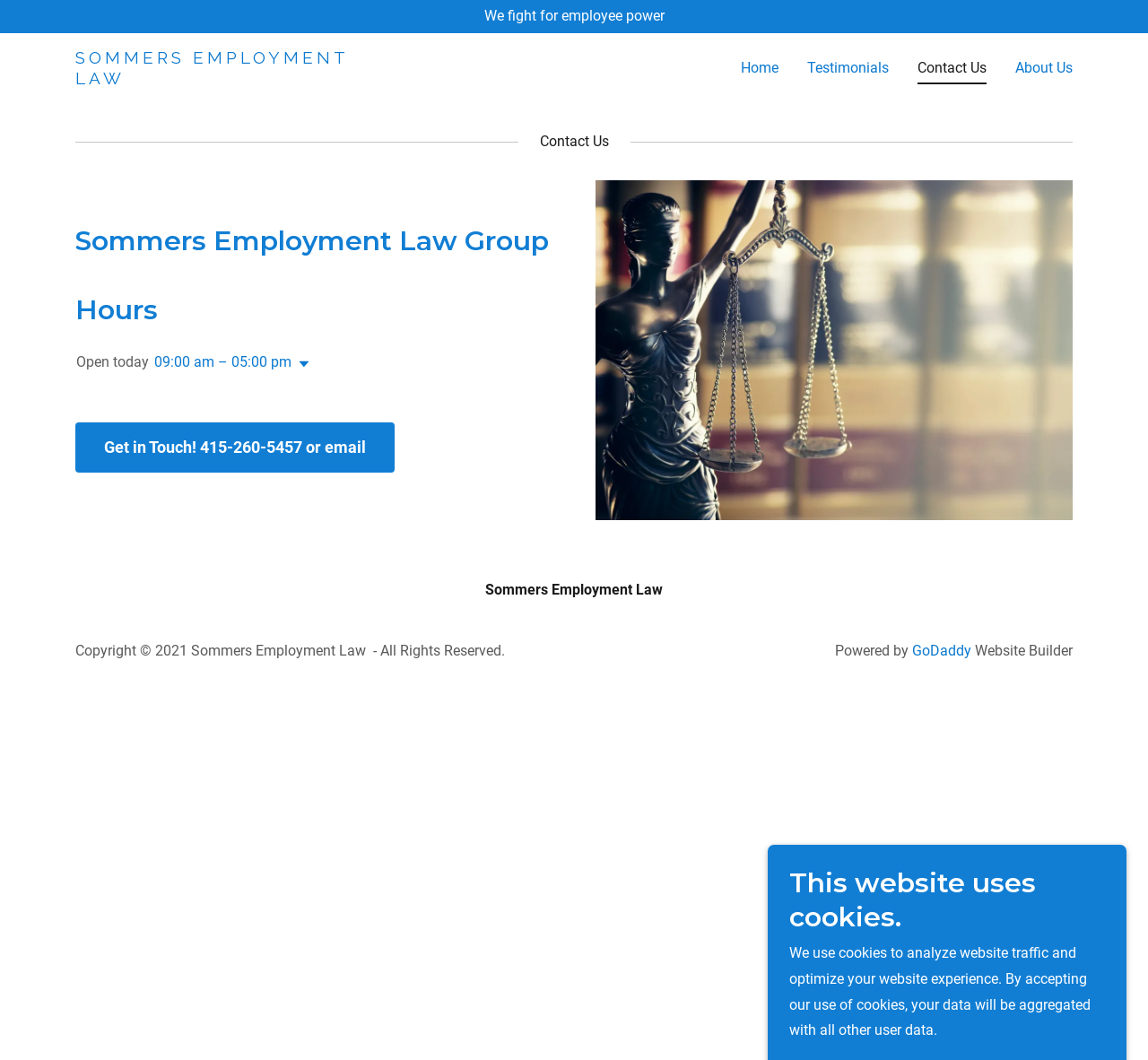What is the copyright year?
Using the visual information, respond with a single word or phrase.

2021